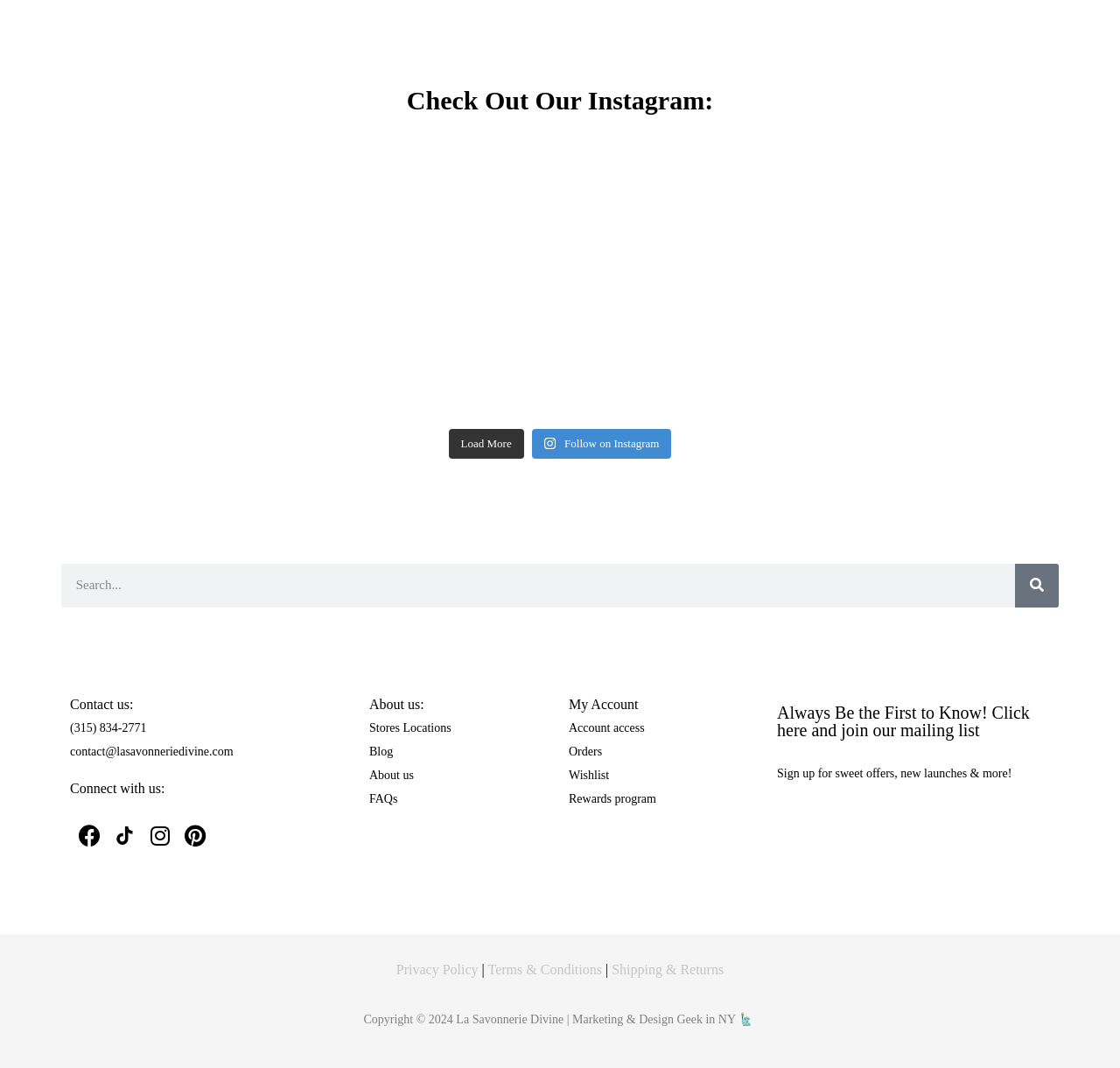Determine the bounding box coordinates in the format (top-left x, top-left y, bottom-right x, bottom-right y). Ensure all values are floating point numbers between 0 and 1. Identify the bounding box of the UI element described by: Rewards program

[0.508, 0.742, 0.586, 0.754]